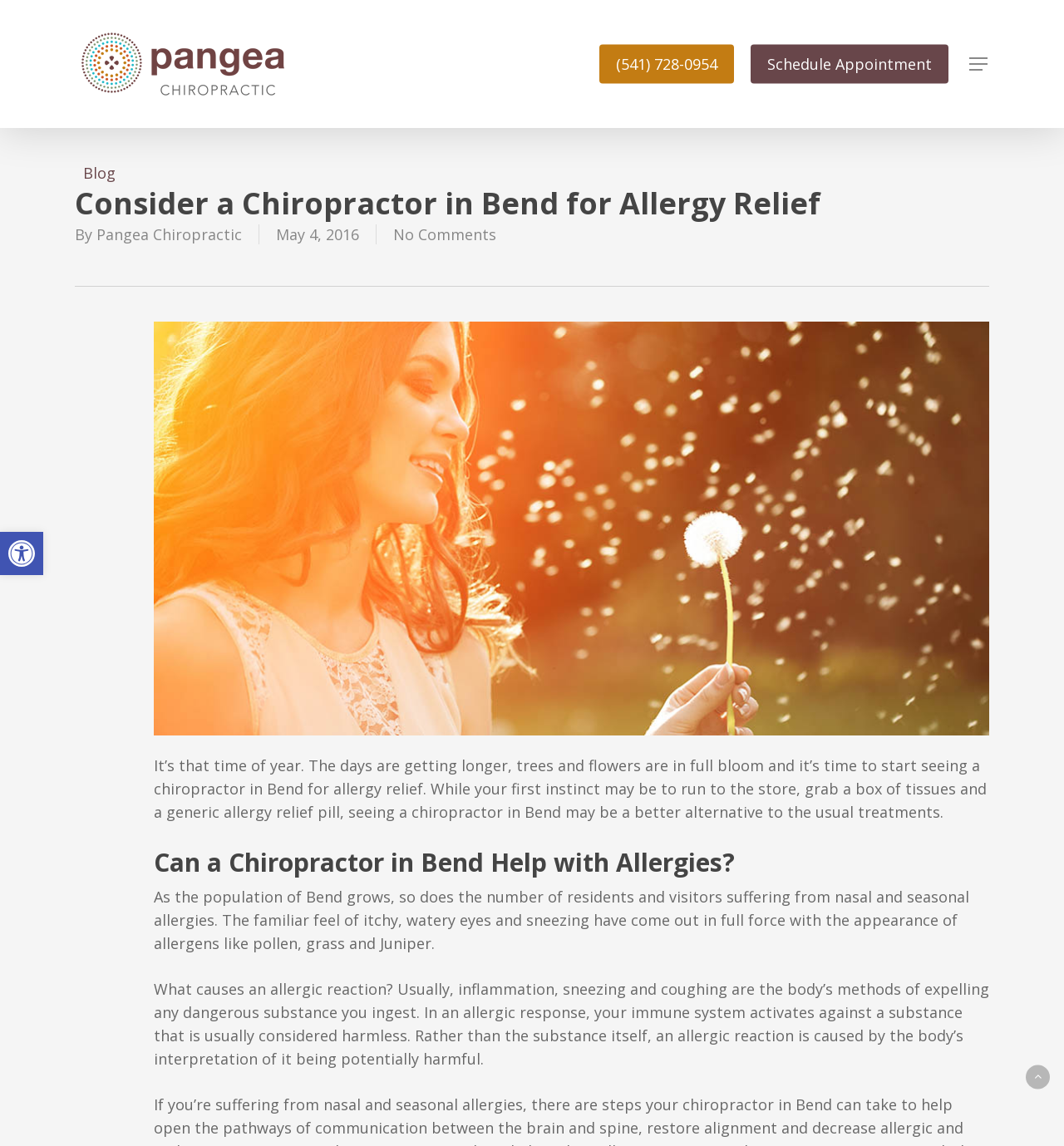What is the phone number to schedule an appointment?
Give a detailed and exhaustive answer to the question.

I found the phone number by looking at the top-right section of the webpage, where there is a link with the phone number '(541) 728-0954' next to a 'Schedule Appointment' link.